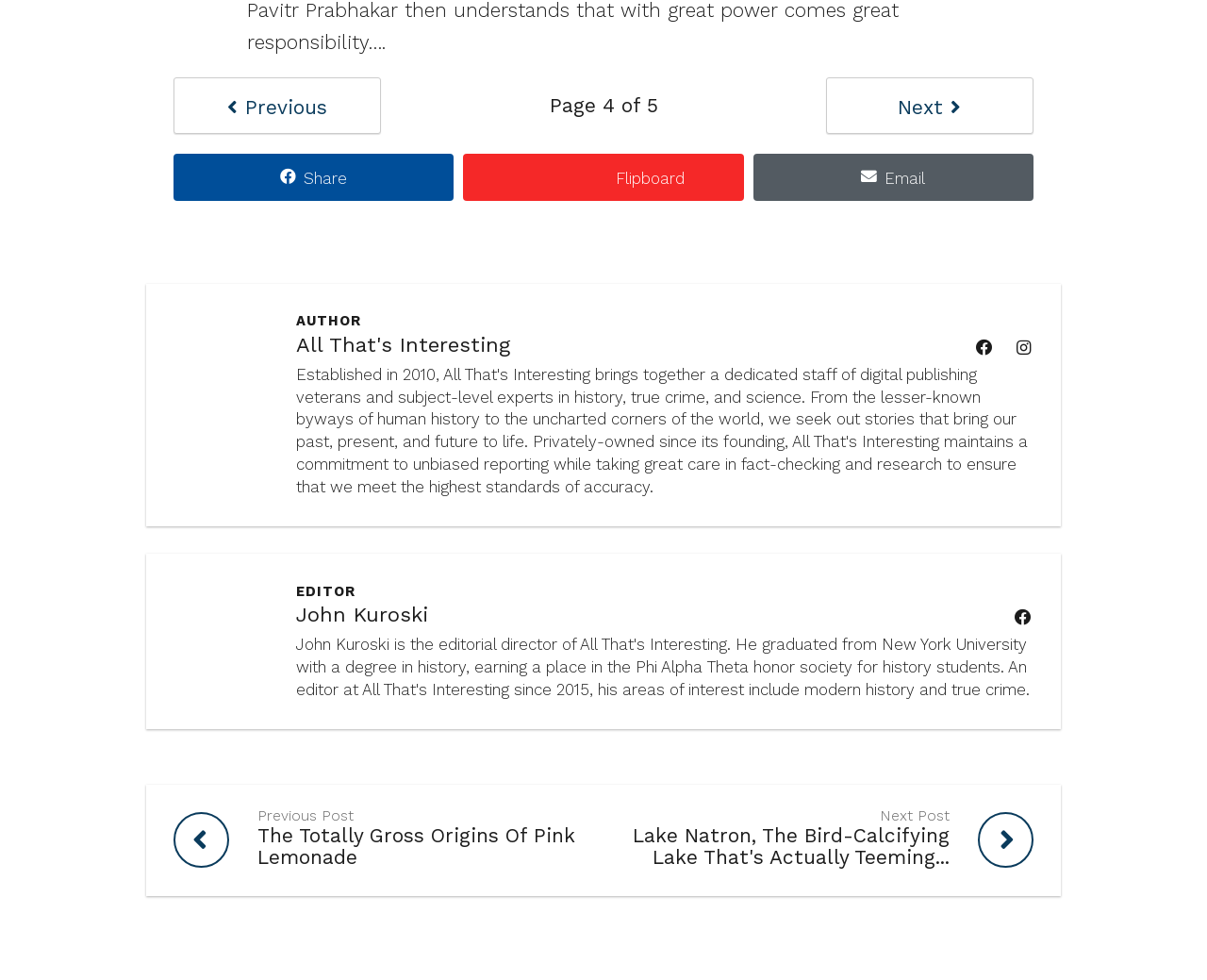What is the author of the article?
Please respond to the question with a detailed and well-explained answer.

The author of the article can be determined by looking at the link element 'John Kuroski' which is accompanied by an image and a StaticText element 'EDITOR', indicating that John Kuroski is the editor of the article.